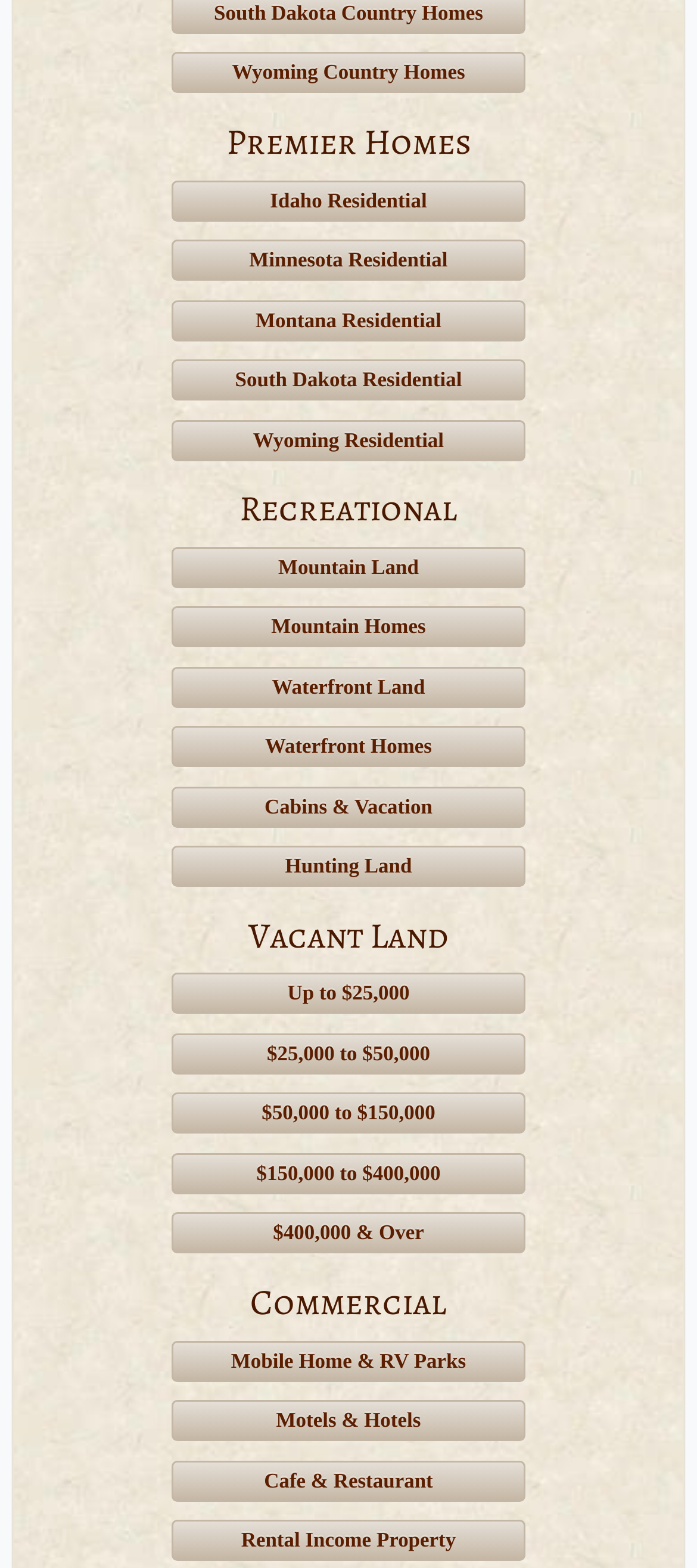Please determine the bounding box coordinates for the element that should be clicked to follow these instructions: "View ICBC Currency Exchange".

None